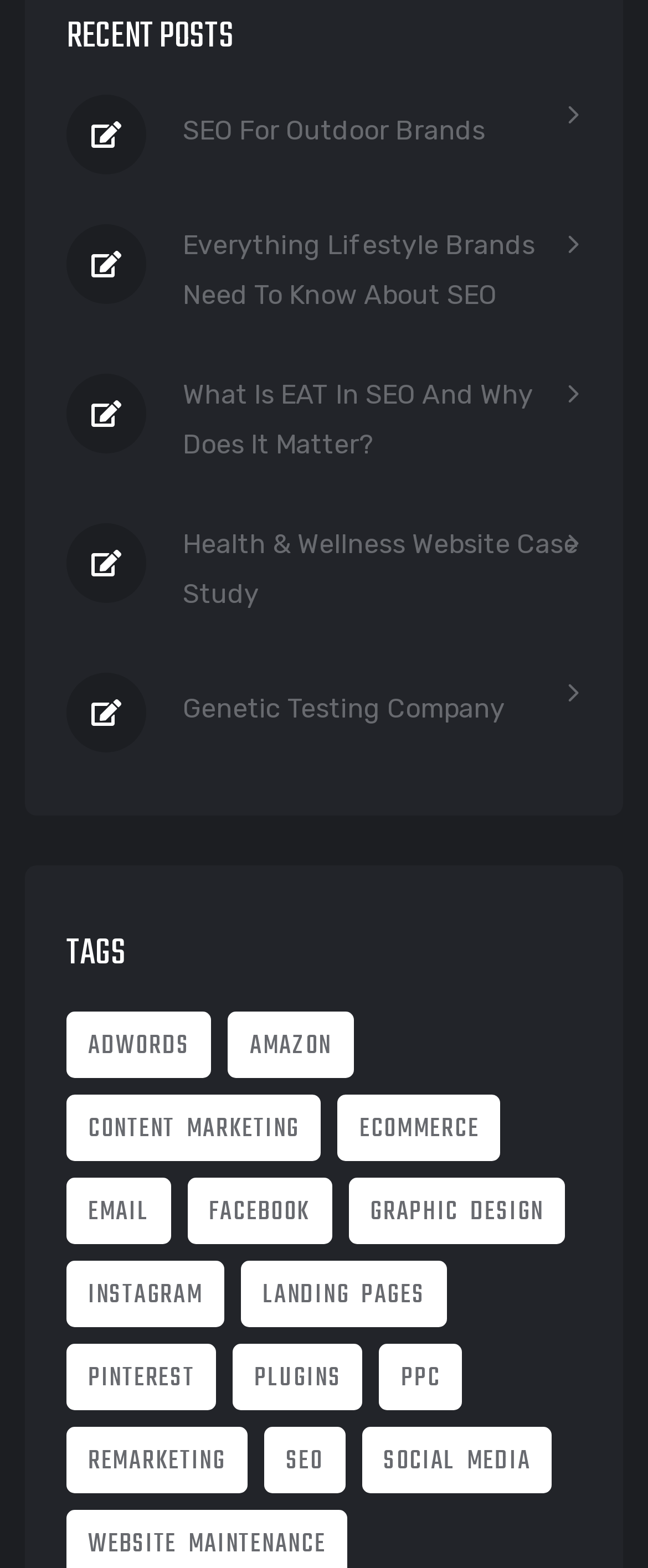Bounding box coordinates are to be given in the format (top-left x, top-left y, bottom-right x, bottom-right y). All values must be floating point numbers between 0 and 1. Provide the bounding box coordinate for the UI element described as: Landing Pages

[0.372, 0.804, 0.689, 0.846]